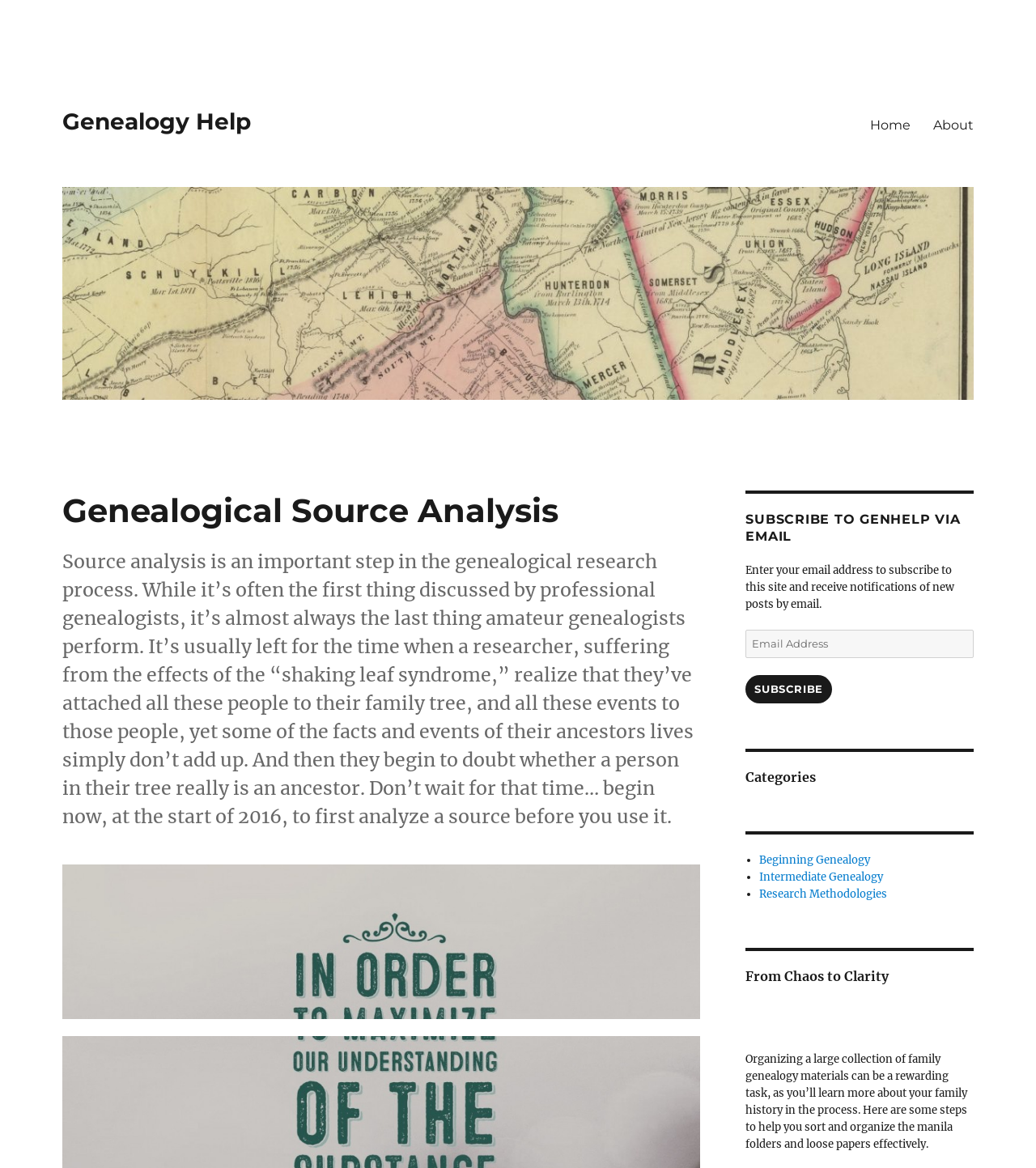Determine the bounding box coordinates of the clickable element necessary to fulfill the instruction: "Subscribe to GenHelp via email". Provide the coordinates as four float numbers within the 0 to 1 range, i.e., [left, top, right, bottom].

[0.72, 0.578, 0.803, 0.602]